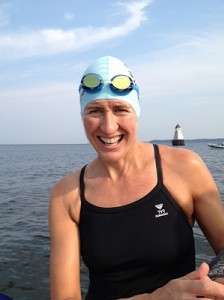Detail every visible element in the image extensively.

In this vibrant image, a smiling swimmer is captured just before embarking on an open water swim. She wears a light blue cap adorned with goggles perched on her forehead, suggesting her readiness for the aquatic challenge ahead. Dressed in a black swimsuit, she exudes enthusiasm and confidence, standing against the tranquil backdrop of a lake. The serene water reflects the clear sky, hinting at the perfect conditions for the swim. In the distance, a lighthouse adds a picturesque element to the scene, symbolizing guidance and safety. The image radiates a sense of adventure and excitement as she prepares to dive into the water, embodying the spirit of exploration and the thrill of the upcoming journey.